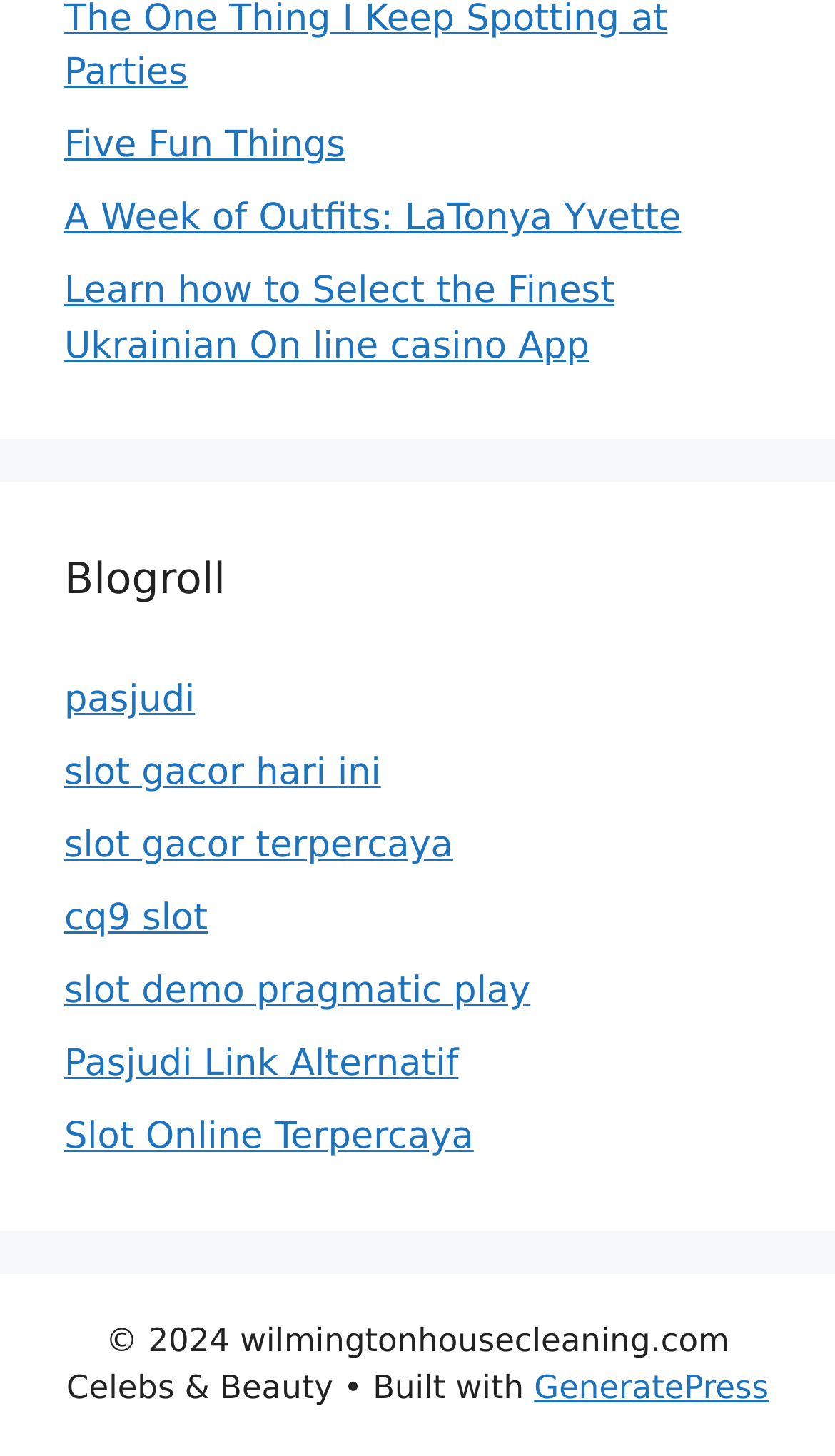Please specify the bounding box coordinates of the clickable section necessary to execute the following command: "Click on 'Five Fun Things'".

[0.077, 0.086, 0.414, 0.115]